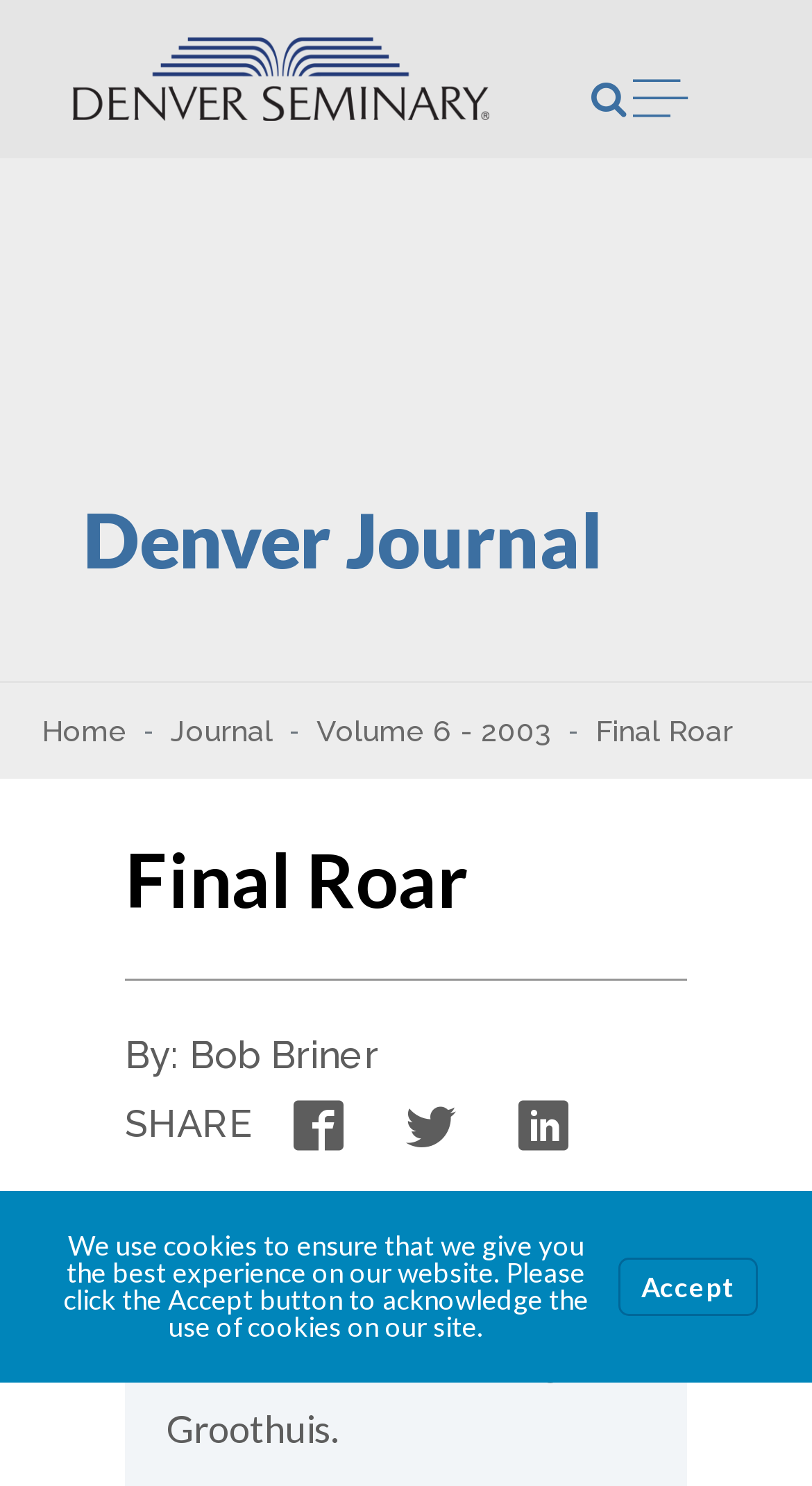Based on the element description Open menu modal, identify the bounding box coordinates for the UI element. The coordinates should be in the format (top-left x, top-left y, bottom-right x, bottom-right y) and within the 0 to 1 range.

[0.728, 0.045, 0.846, 0.09]